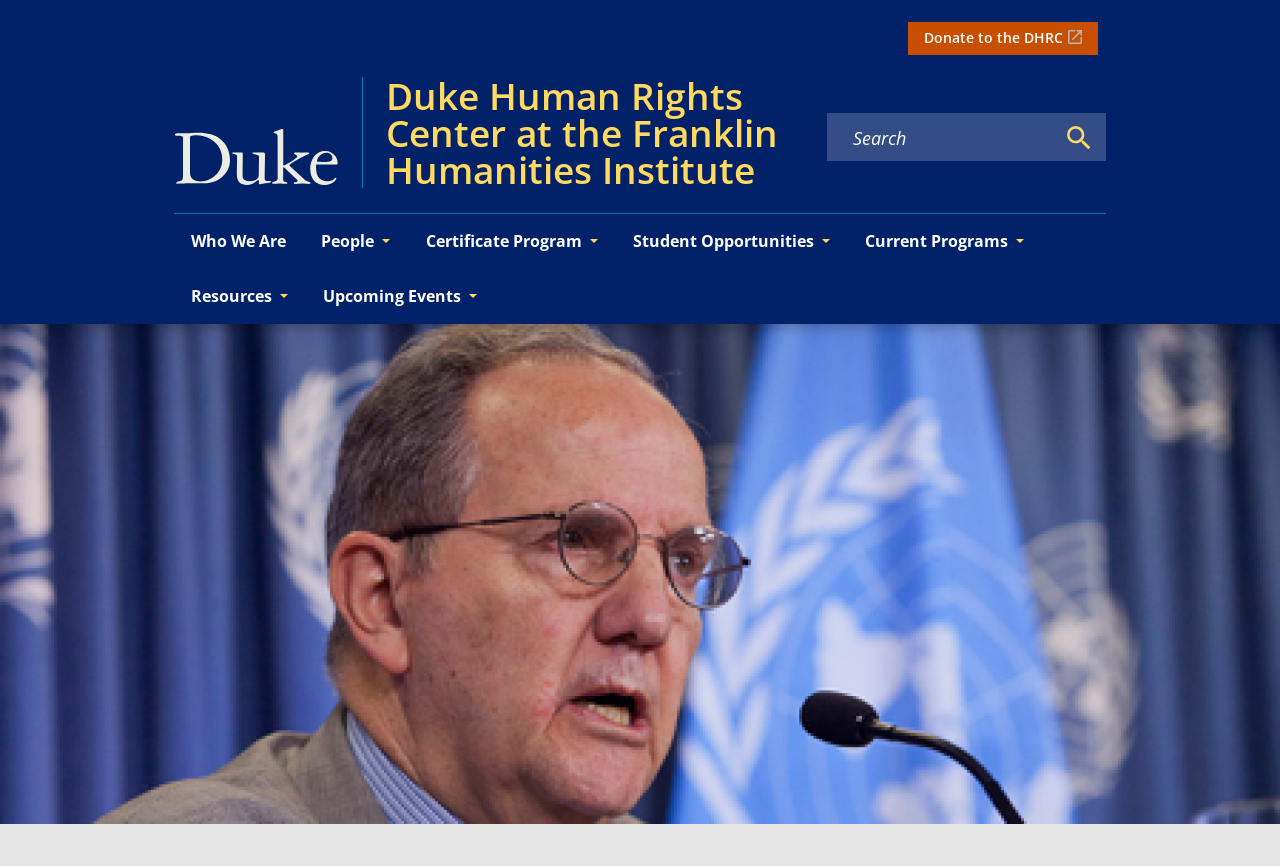Provide the bounding box coordinates for the UI element described in this sentence: "Resources". The coordinates should be four float values between 0 and 1, i.e., [left, top, right, bottom].

[0.136, 0.311, 0.239, 0.374]